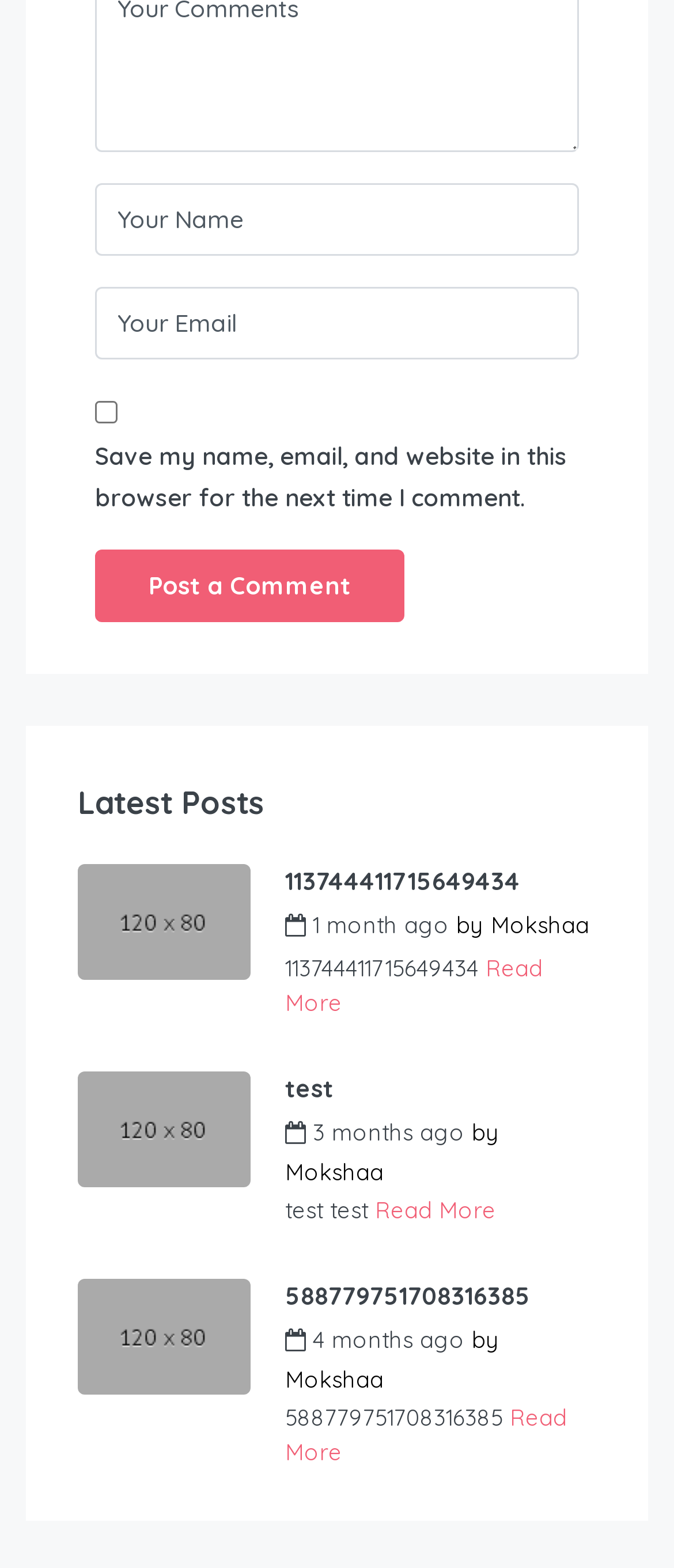How many posts are displayed on this page?
Please answer the question with a single word or phrase, referencing the image.

3